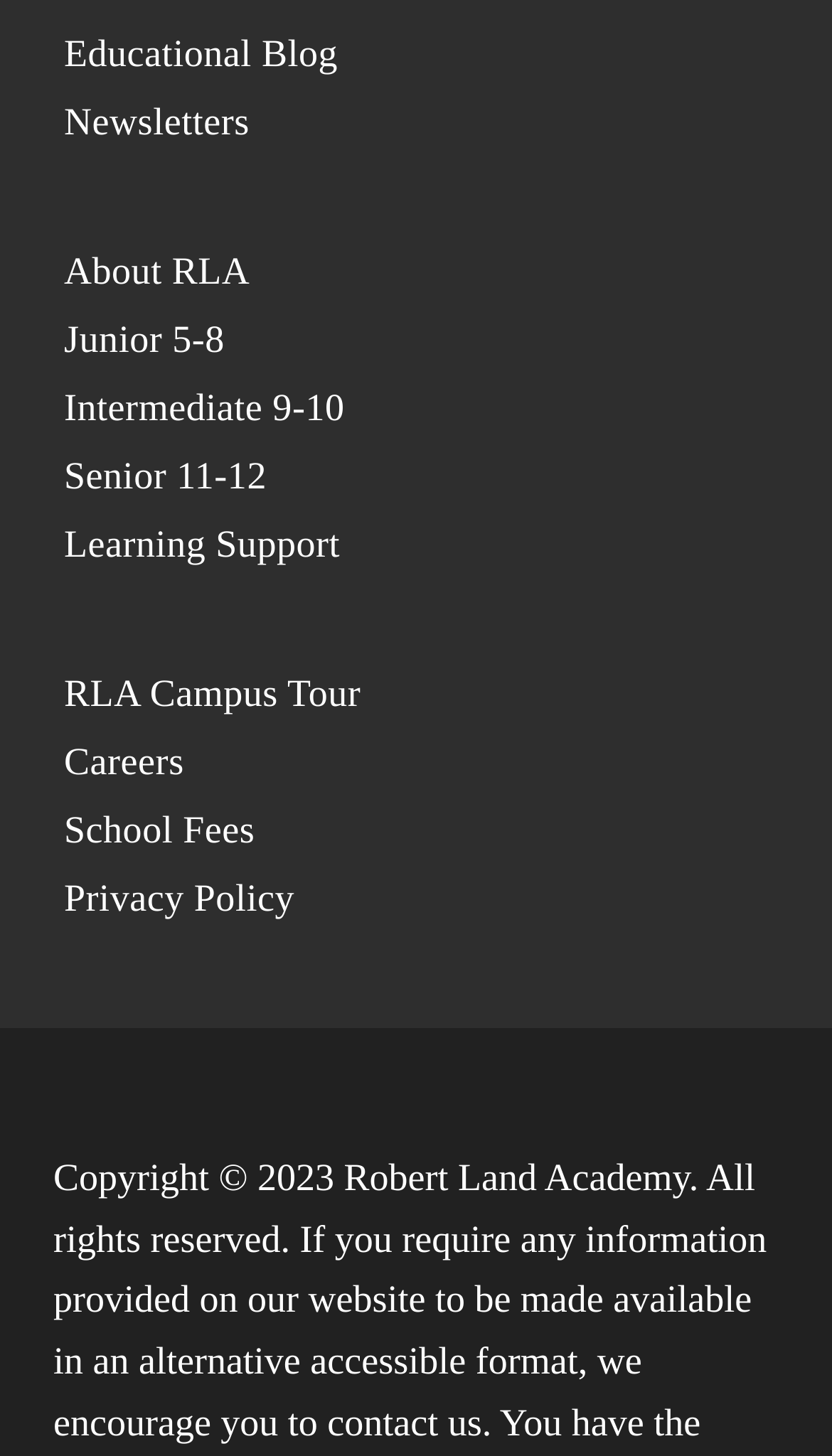How many links are related to education levels?
Look at the image and answer with only one word or phrase.

3